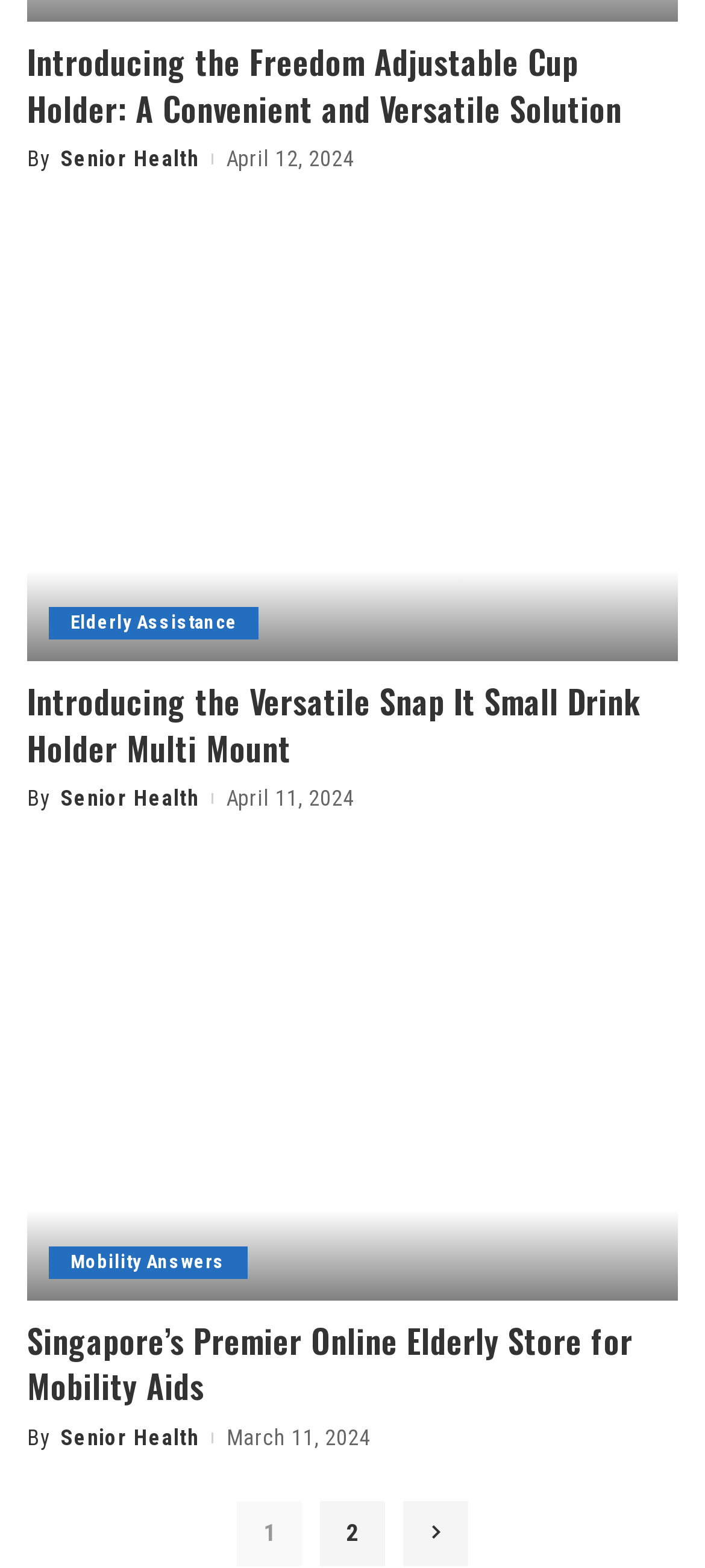Provide your answer in a single word or phrase: 
How many articles are listed on the webpage?

3